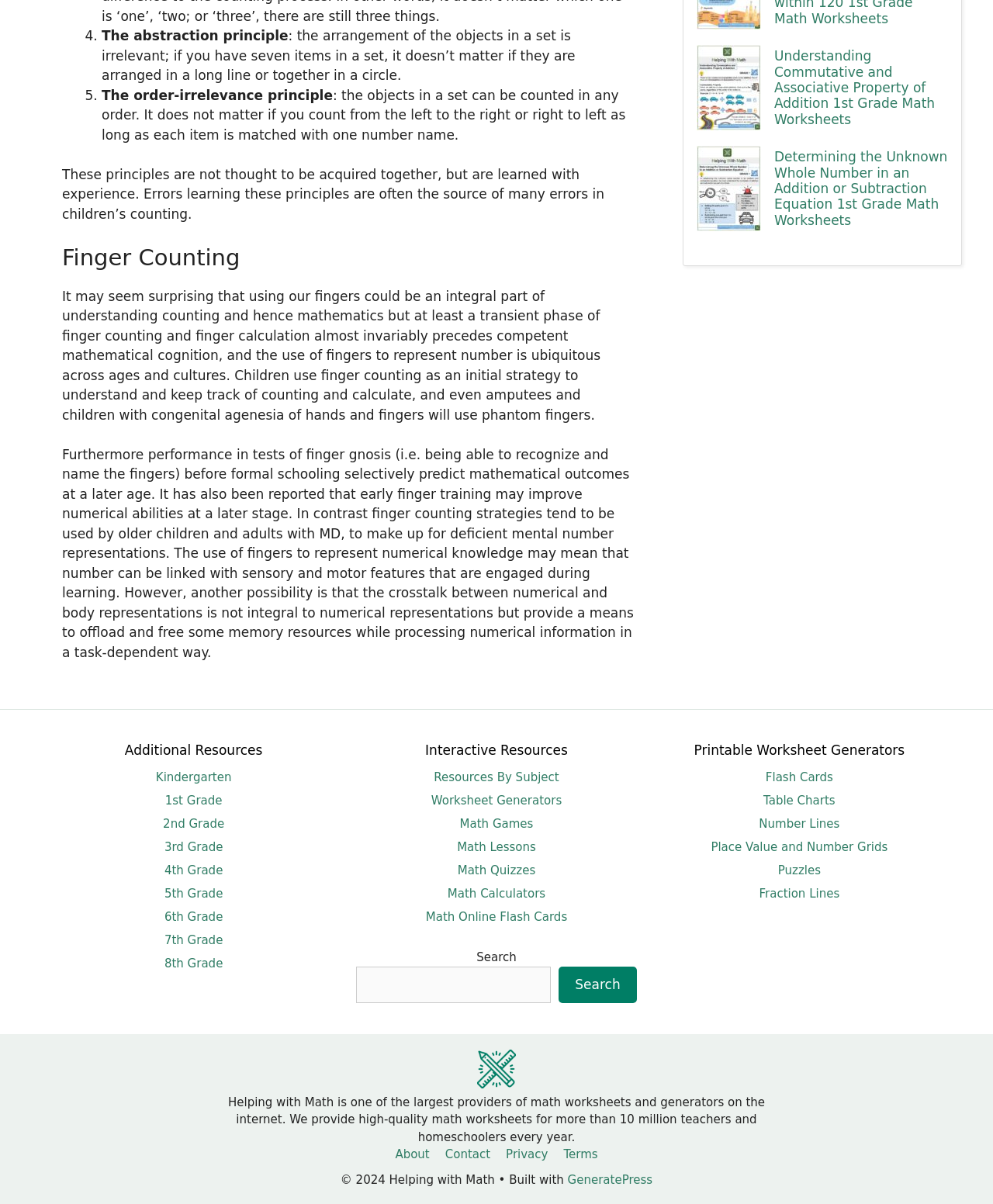From the details in the image, provide a thorough response to the question: What is the purpose of finger counting?

The webpage explains that finger counting is an initial strategy used by children to understand and keep track of counting and calculate, and even amputees and children with congenital agenesia of hands and fingers will use phantom fingers.